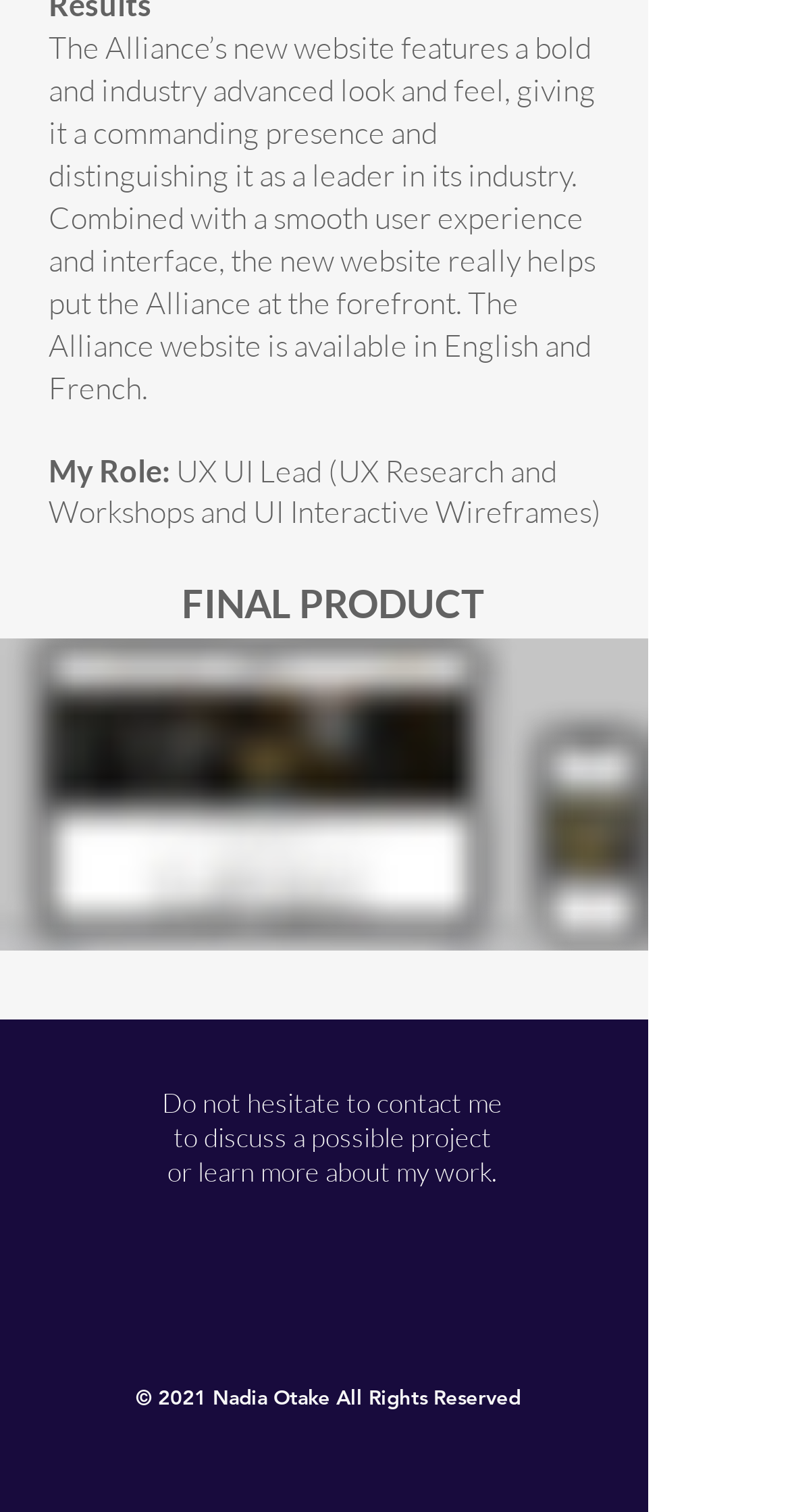Using the provided element description: "aria-label="Instagram"", identify the bounding box coordinates. The coordinates should be four floats between 0 and 1 in the order [left, top, right, bottom].

[0.385, 0.851, 0.456, 0.888]